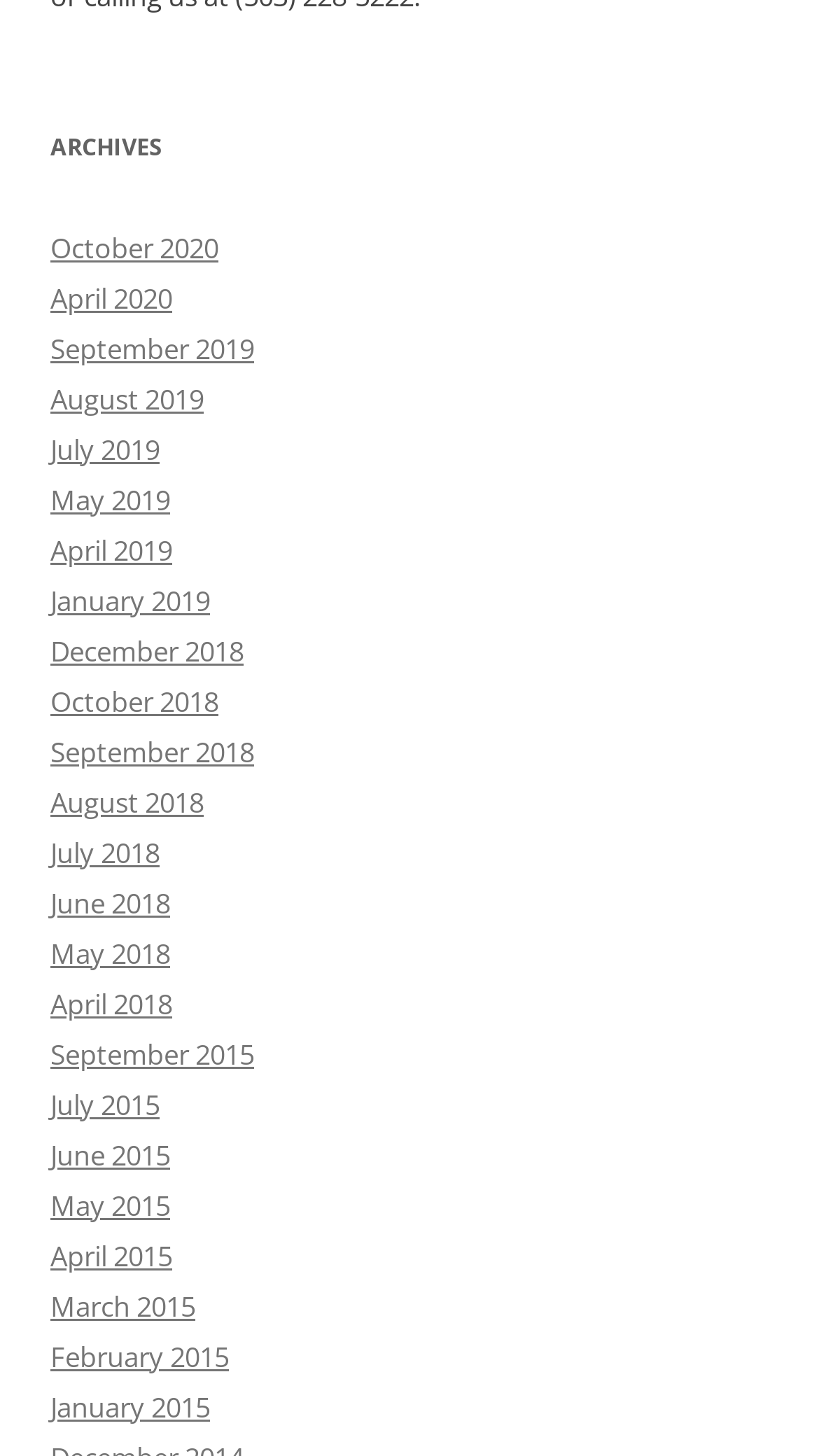Please determine the bounding box coordinates of the element's region to click in order to carry out the following instruction: "view archives for October 2020". The coordinates should be four float numbers between 0 and 1, i.e., [left, top, right, bottom].

[0.062, 0.157, 0.267, 0.183]